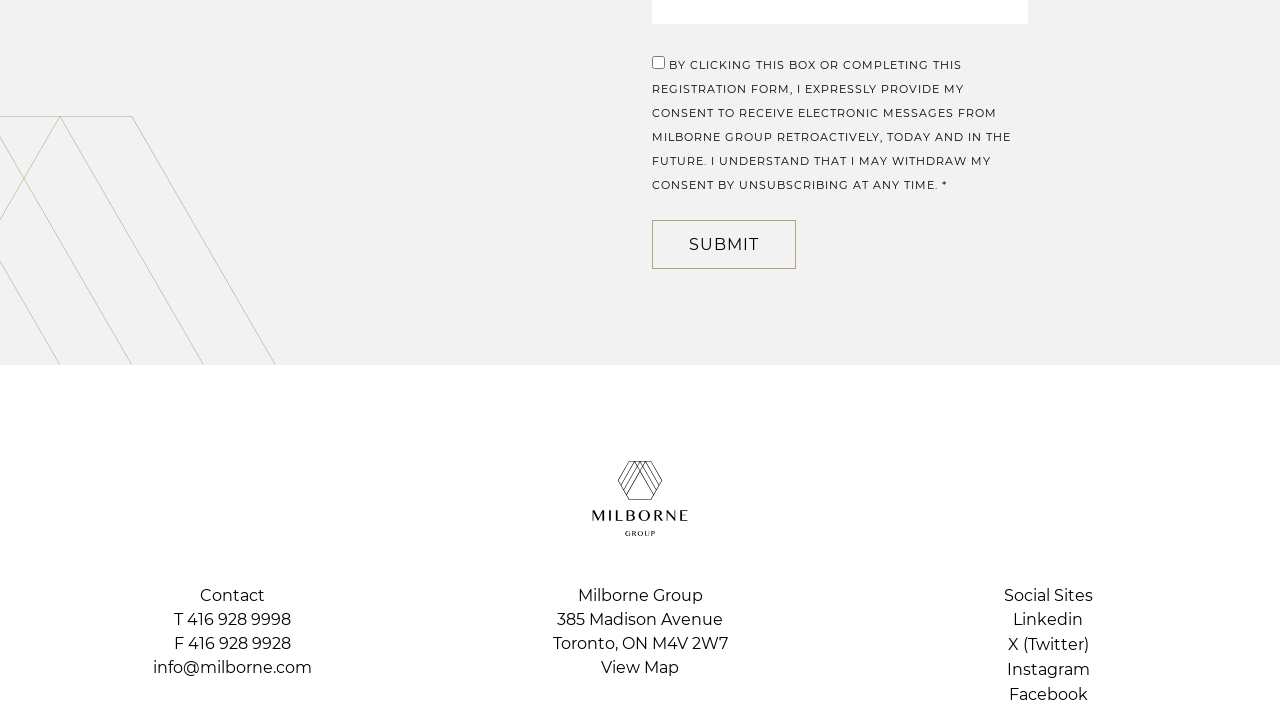Respond with a single word or phrase:
What is the address?

385 Madison Avenue